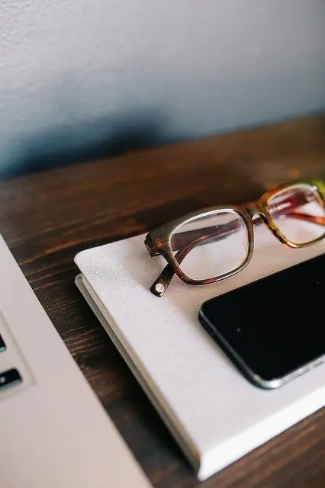Explain all the elements you observe in the image.

The image captures a cozy and organized workspace, featuring a pair of stylish glasses resting on a sleek light-colored notebook, alongside a modern smartphone. The wooden desk adds a warm touch, complementing the overall aesthetic. In the background, a laptop is partially visible, suggesting a productive work environment, ideal for tasks such as managing a home business. This setup reflects a blend of professionalism and comfort, essential for maintaining focus and efficiency while working from home.